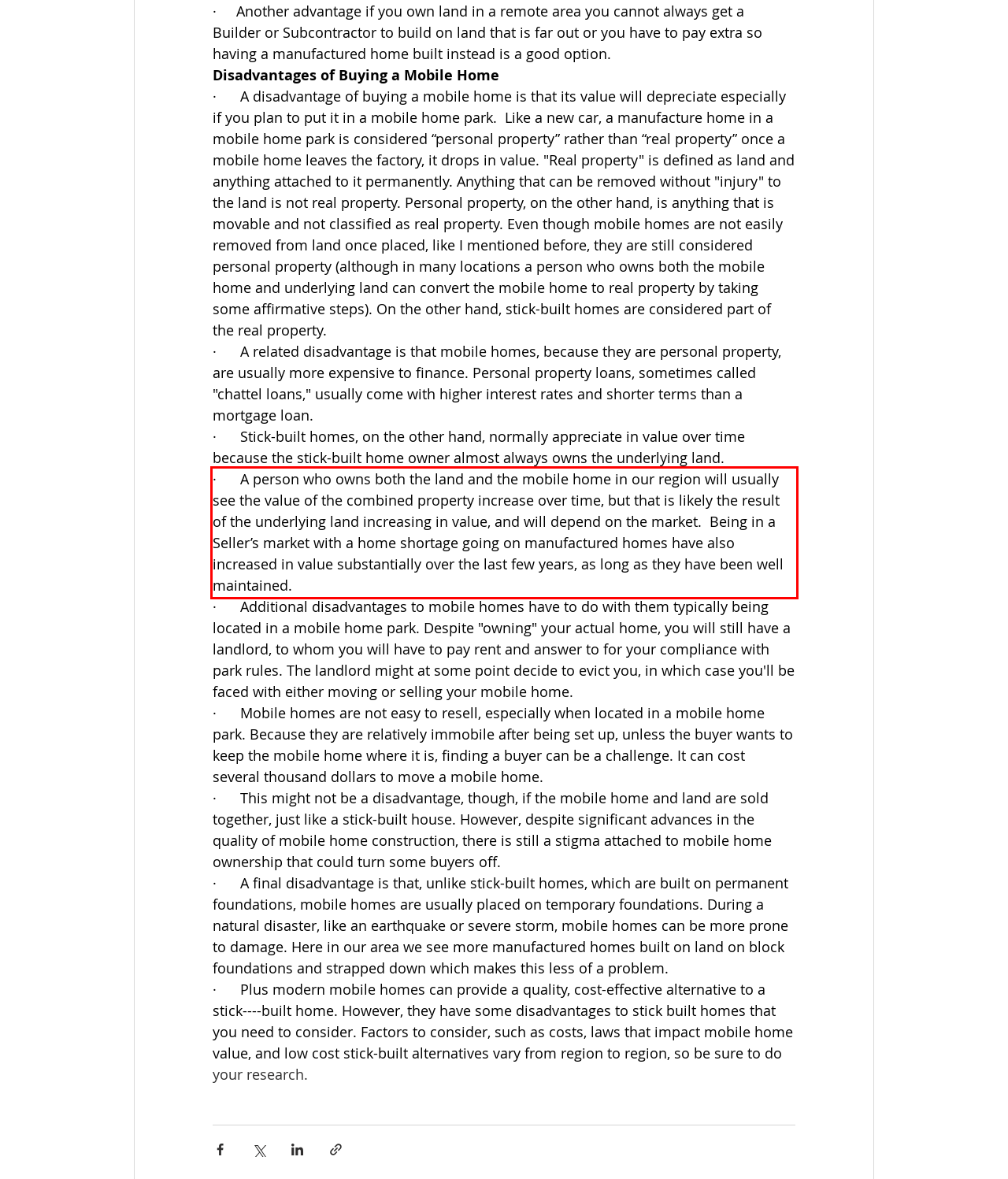Review the webpage screenshot provided, and perform OCR to extract the text from the red bounding box.

· A person who owns both the land and the mobile home in our region will usually see the value of the combined property increase over time, but that is likely the result of the underlying land increasing in value, and will depend on the market. Being in a Seller’s market with a home shortage going on manufactured homes have also increased in value substantially over the last few years, as long as they have been well maintained.